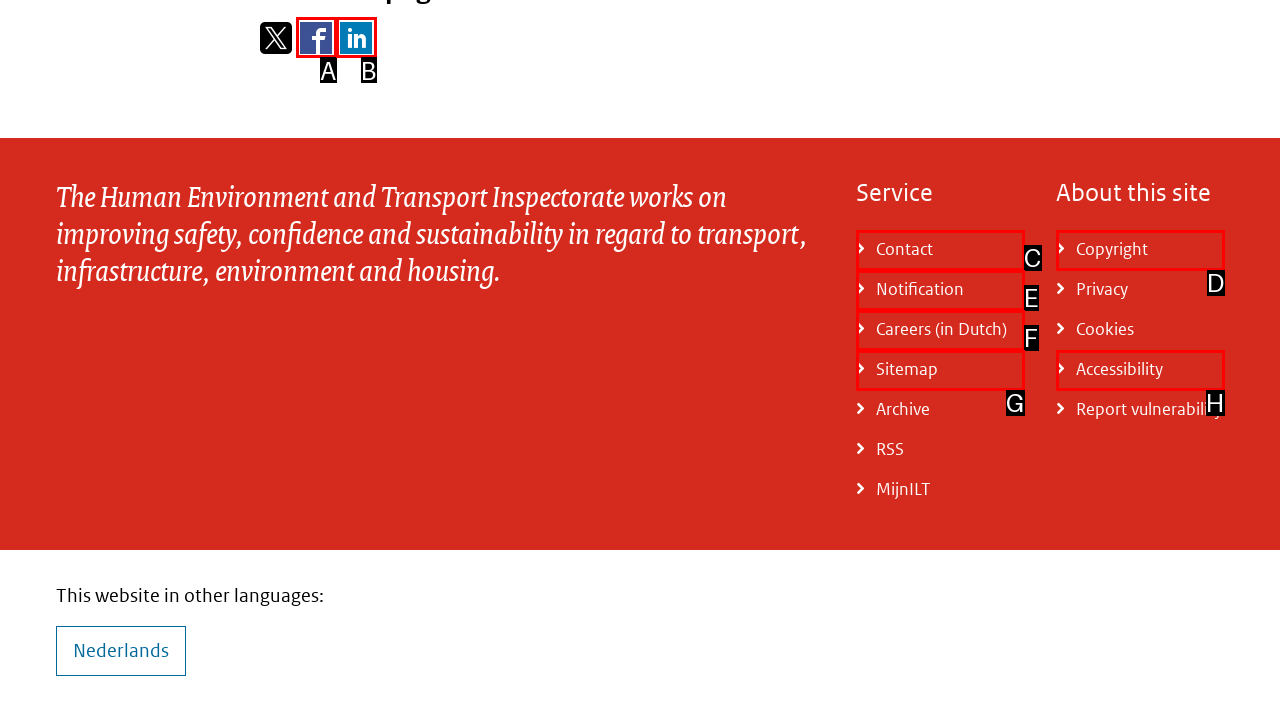Which option corresponds to the following element description: Careers (in Dutch)?
Please provide the letter of the correct choice.

F